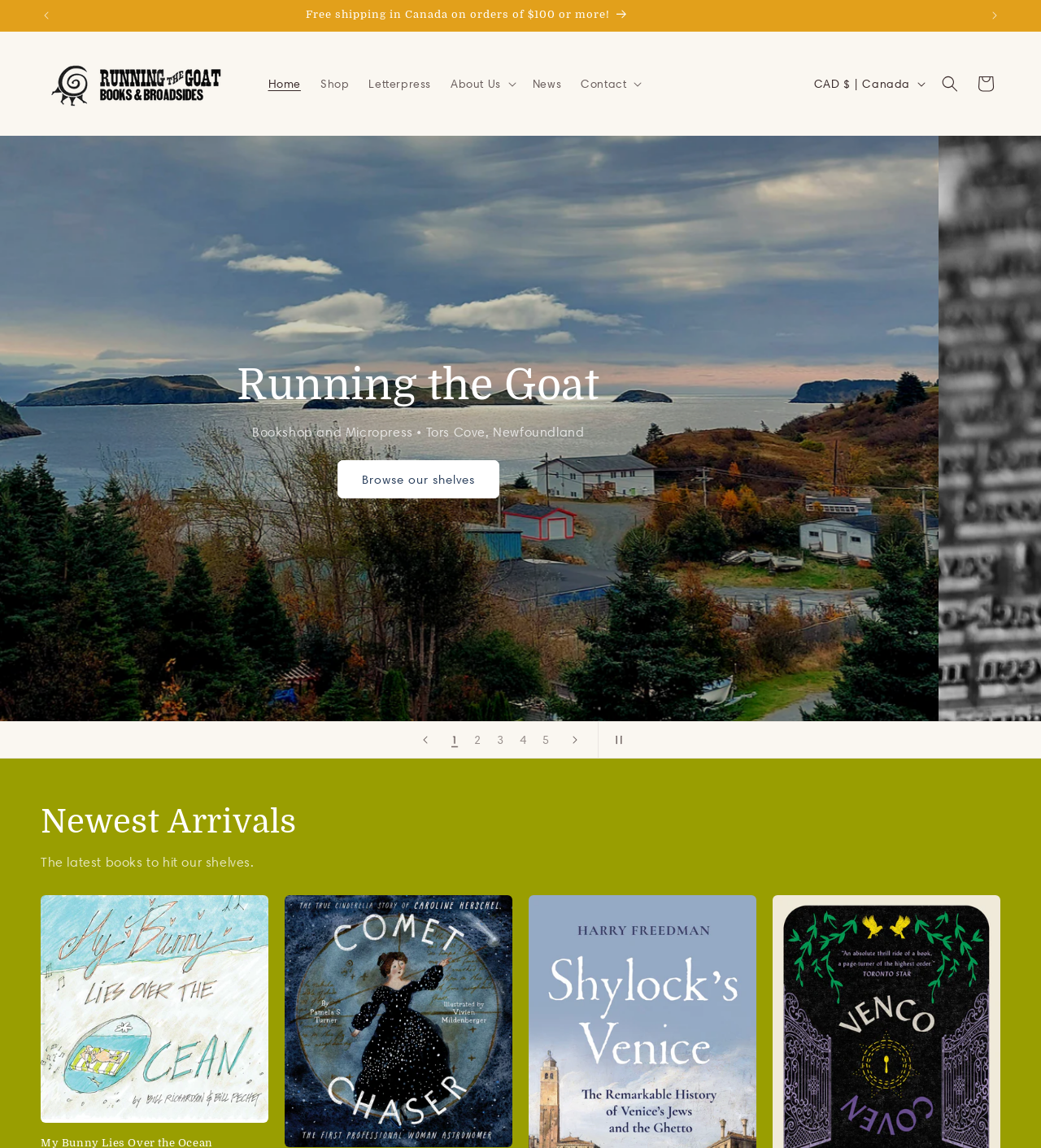What is the name of the micro press?
Provide an in-depth and detailed explanation in response to the question.

The name of the micro press can be found in the heading element with the text 'Running the Goat Books & Broadsides' which is also the title of the webpage.